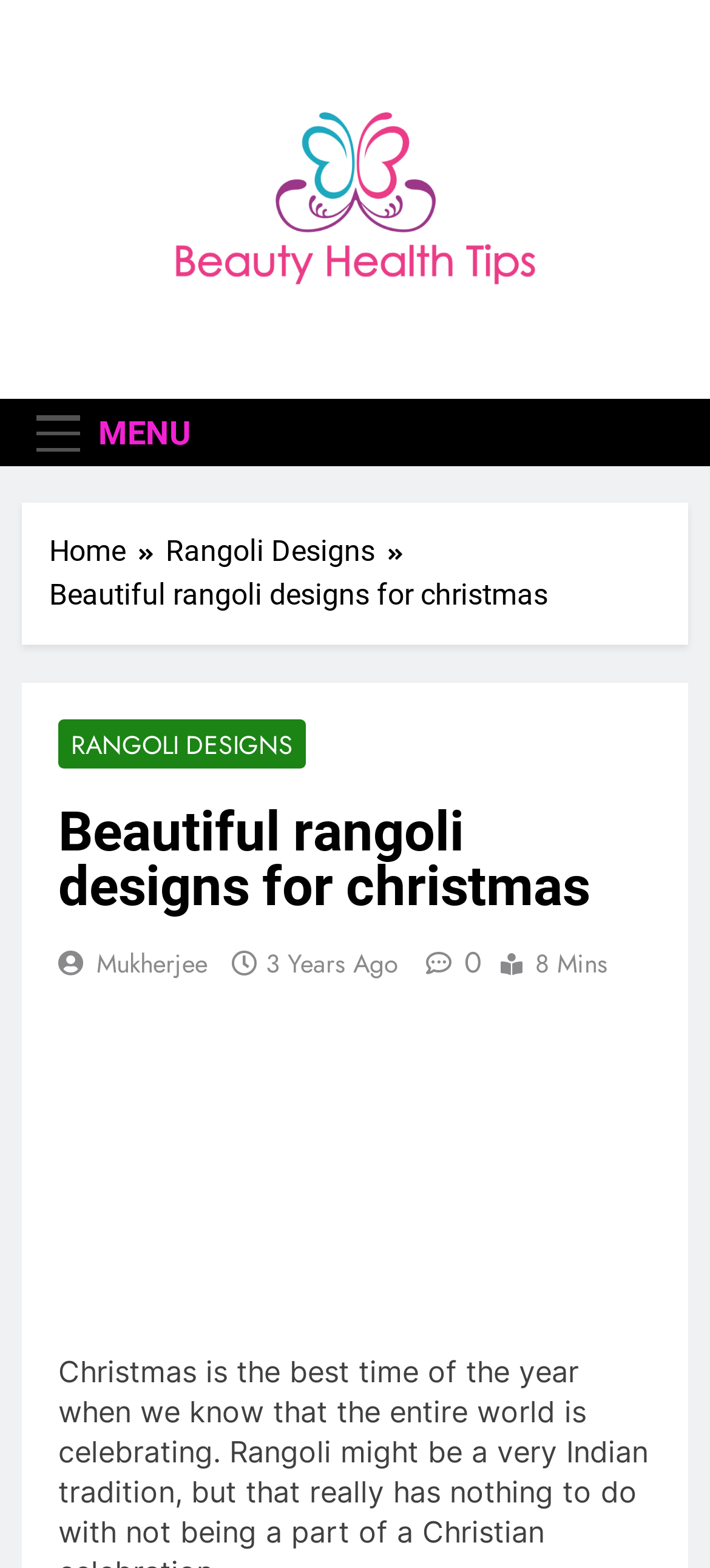Provide a brief response to the question using a single word or phrase: 
What is the current page about?

Rangoli designs for Christmas